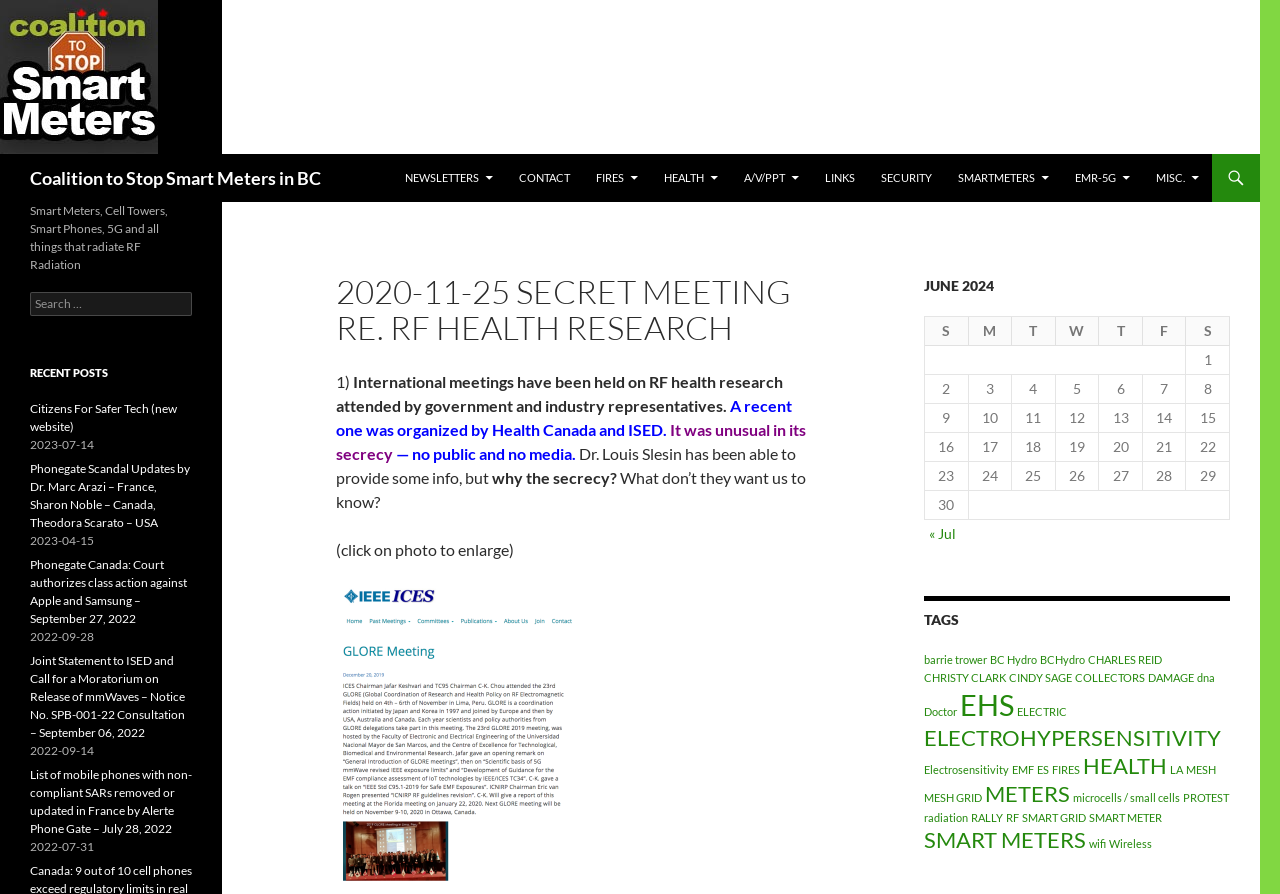Locate the bounding box coordinates of the clickable area to execute the instruction: "View the 'HEALTH' page". Provide the coordinates as four float numbers between 0 and 1, represented as [left, top, right, bottom].

[0.509, 0.172, 0.57, 0.226]